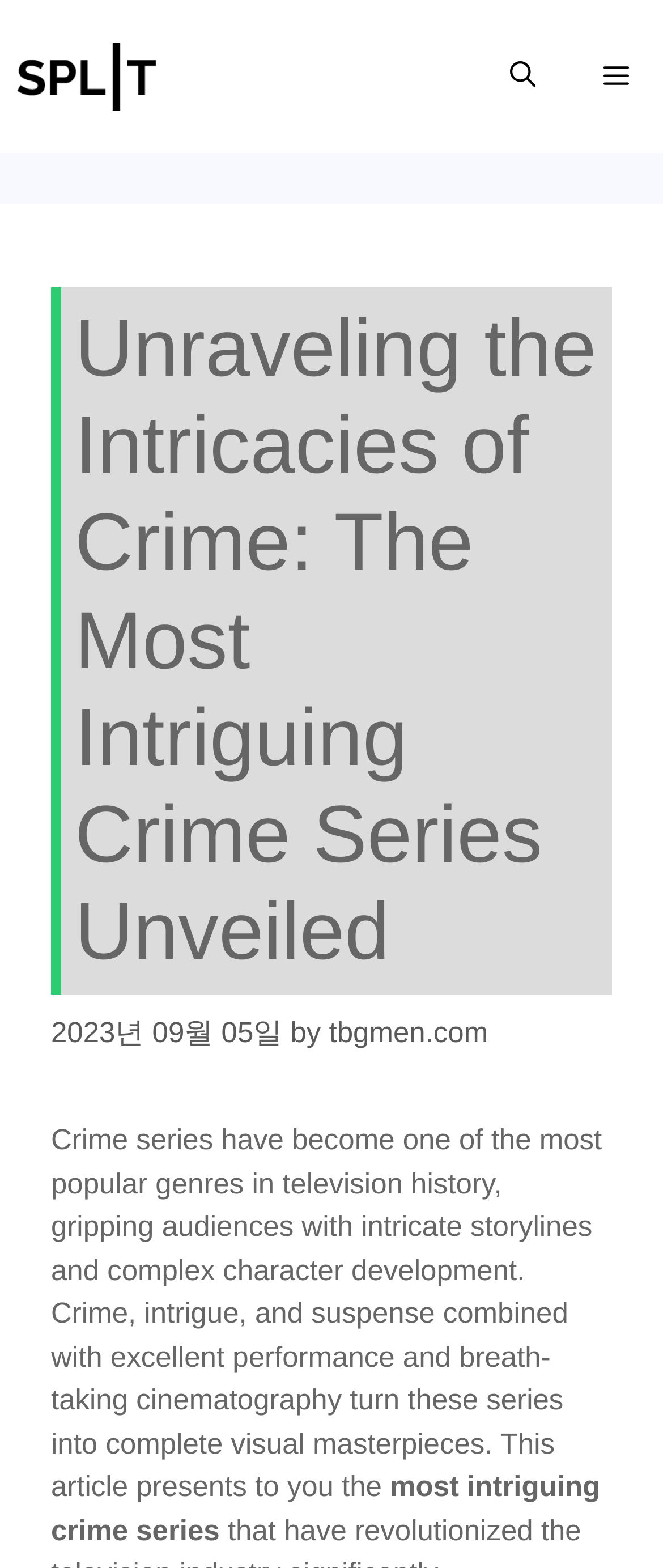Describe all visible elements and their arrangement on the webpage.

The webpage is about crime series in television history, featuring a comprehensive article that explores the most intriguing crime series. At the top left of the page, there is a link to "Action-Packed Movies" accompanied by an image with the same name. On the top right, there is a button labeled "Menu" and a link to "Open Search Bar". 

Below the top section, the main content area is divided into two parts. The first part consists of a heading that reads "Unraveling the Intricacies of Crime: The Most Intriguing Crime Series Unveiled", followed by a time stamp indicating the publication date, "2023년 09월 05일". The author's name is not explicitly mentioned, but there is a link to "tbgmen.com" which might be the author's website or a reference to the source.

The second part of the main content area is a paragraph of text that summarizes the article. It explains how crime series have become popular due to their intricate storylines, complex character development, and excellent performance. The article promises to present the most intriguing crime series, which is further emphasized by a separate line of text that repeats the phrase "most intriguing crime series".